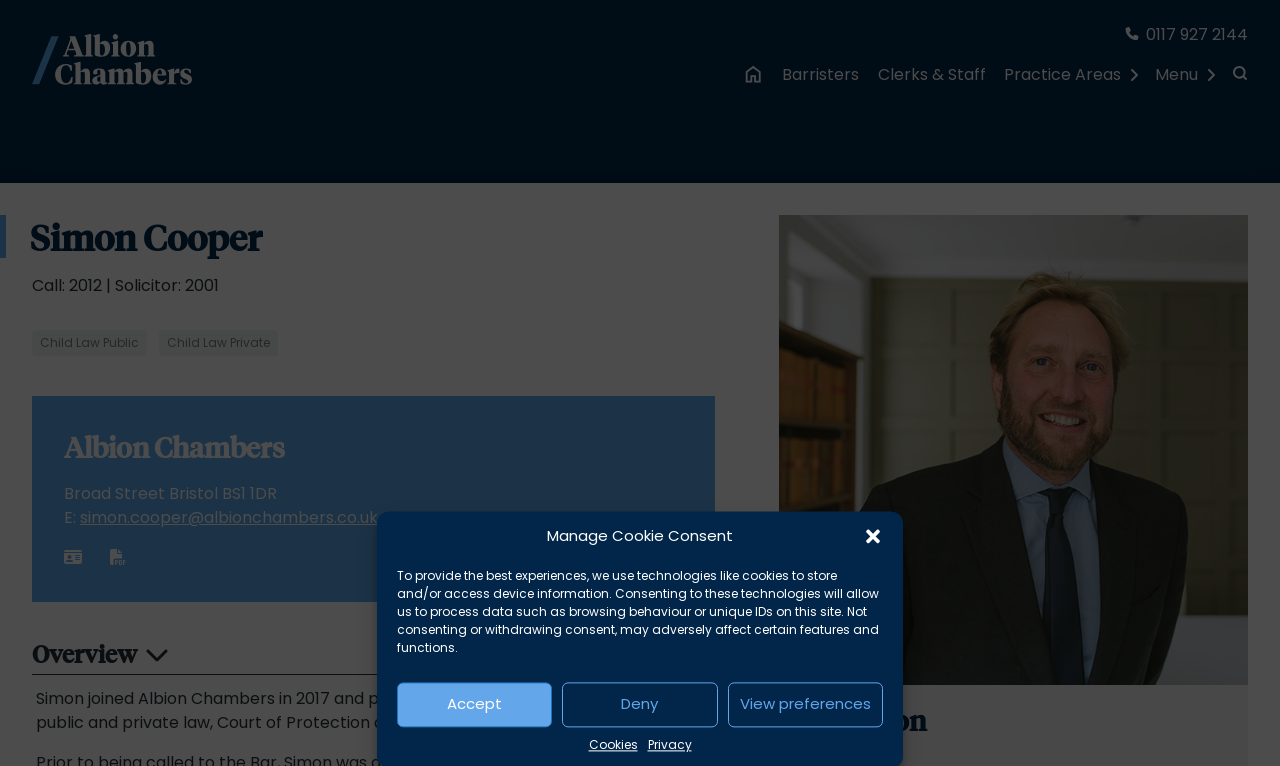Generate a comprehensive description of the webpage content.

This webpage is about Simon Cooper, a barrister at Albion Chambers. At the top right corner, there is a button to close a dialogue box. Below it, there is a notification about cookies and data processing, with three buttons to accept, deny, or view preferences. 

On the top left, there is a link to Albion Chambers, accompanied by an image of the chambers' logo. Next to it, there is a phone number and a small image of a phone. The main navigation menu is located below, with links to Home, Barristers, Clerks & Staff, and Practice Areas, which is a dropdown menu. There is also a search button with a magnifying glass icon.

The main content of the page is about Simon Cooper. His name is displayed in a large heading at the top, followed by his call and solicitor dates. Below, there are links to his areas of practice, including Child Law Public and Child Law Private. 

The Albion Chambers' address is displayed in a heading, along with the street address, email, and a link to Simon's email. There is also a button with an unknown function. 

A large image of Simon Cooper takes up most of the right side of the page. Below the image, there is a heading for Education, but the content is not provided. 

Finally, there is an accordion section with an Overview of Simon Cooper, which is expanded by default. The content describes Simon's practice areas and experience, which matches the meta description.